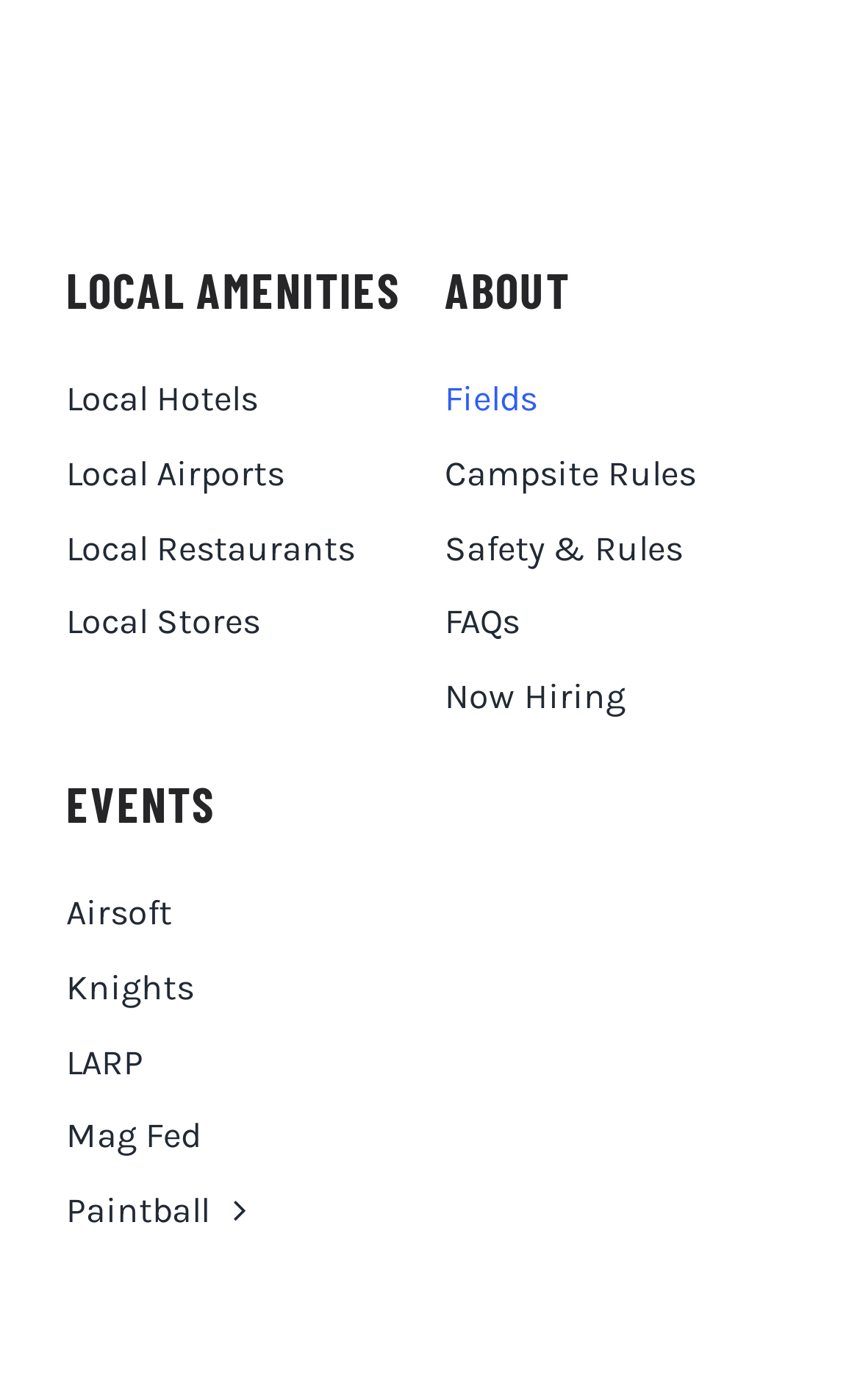Locate the bounding box coordinates of the element I should click to achieve the following instruction: "Click on Contact Us".

None